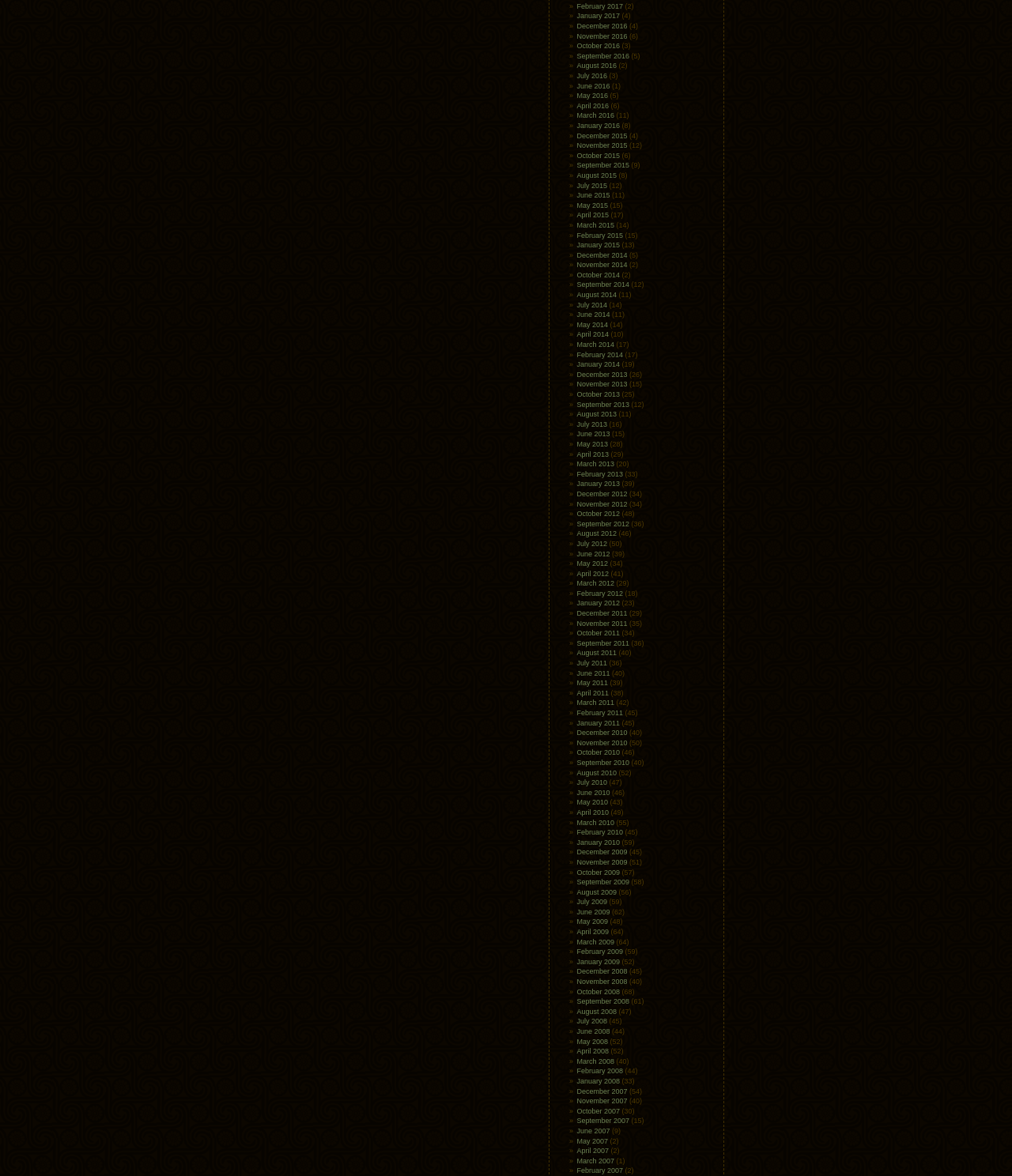Predict the bounding box coordinates for the UI element described as: "November 2014". The coordinates should be four float numbers between 0 and 1, presented as [left, top, right, bottom].

[0.57, 0.222, 0.62, 0.229]